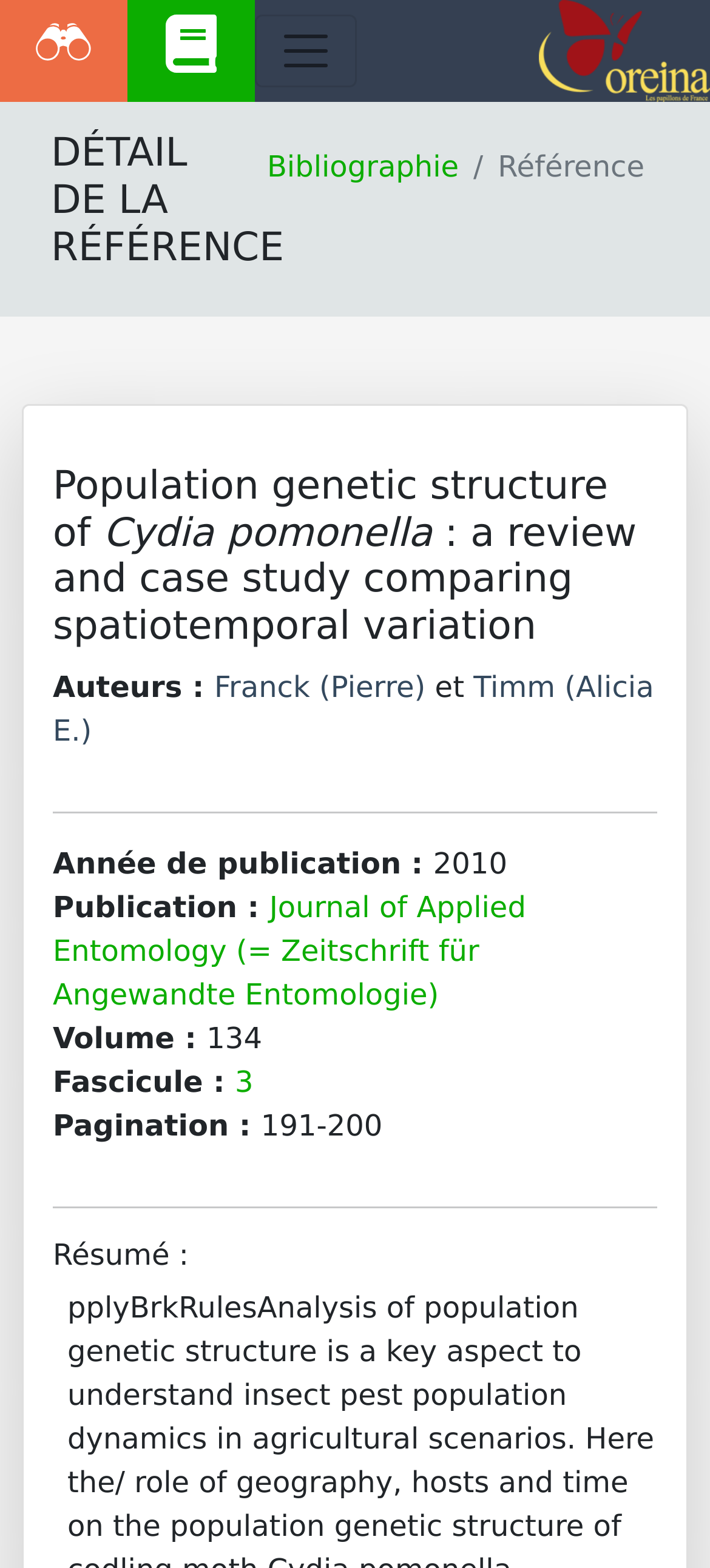Please respond in a single word or phrase: 
What is the volume of the publication?

134